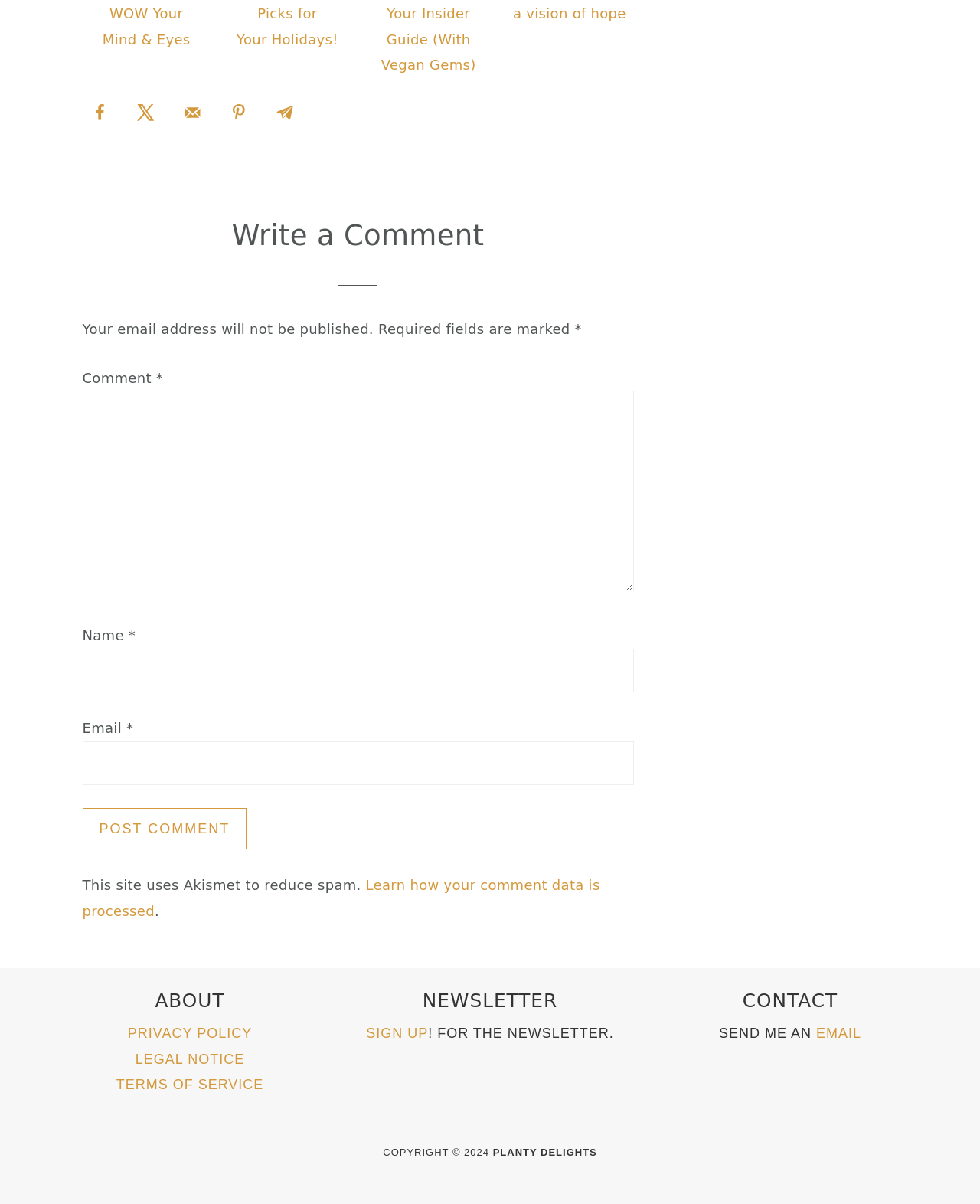Find the bounding box coordinates of the clickable area required to complete the following action: "Sign up for the newsletter".

[0.374, 0.852, 0.437, 0.864]